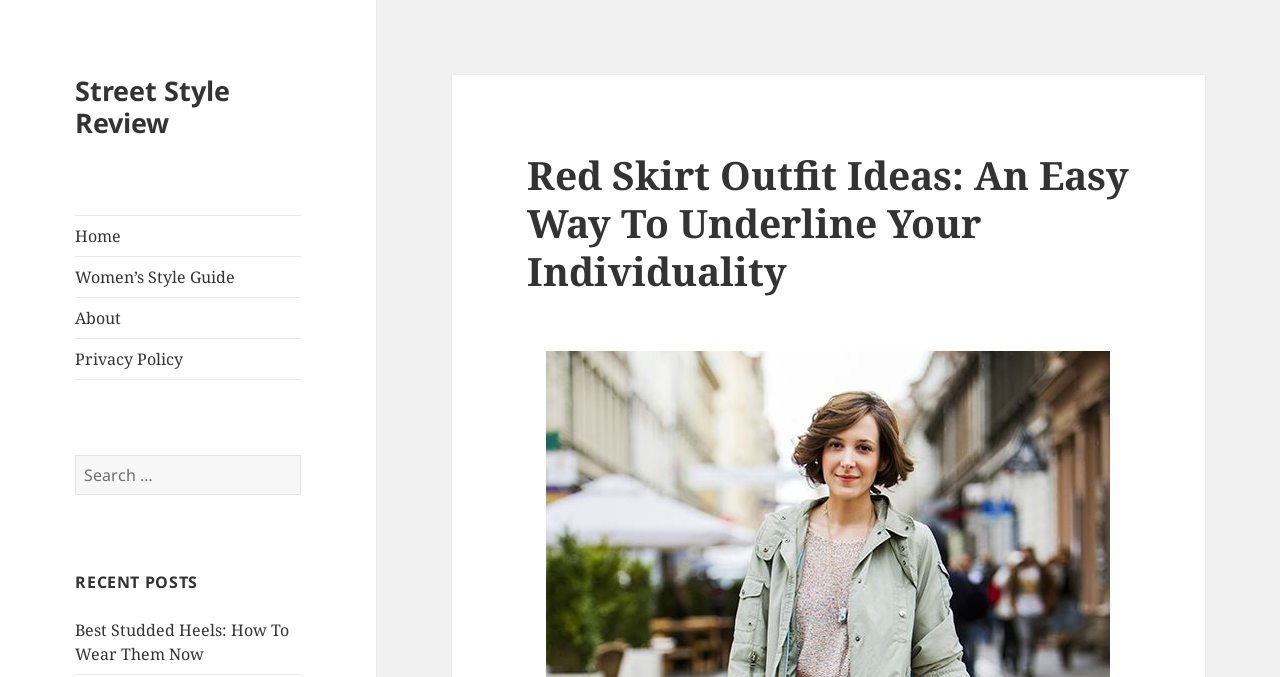Extract the top-level heading from the webpage and provide its text.

Red Skirt Outfit Ideas: An Easy Way To Underline Your Individuality